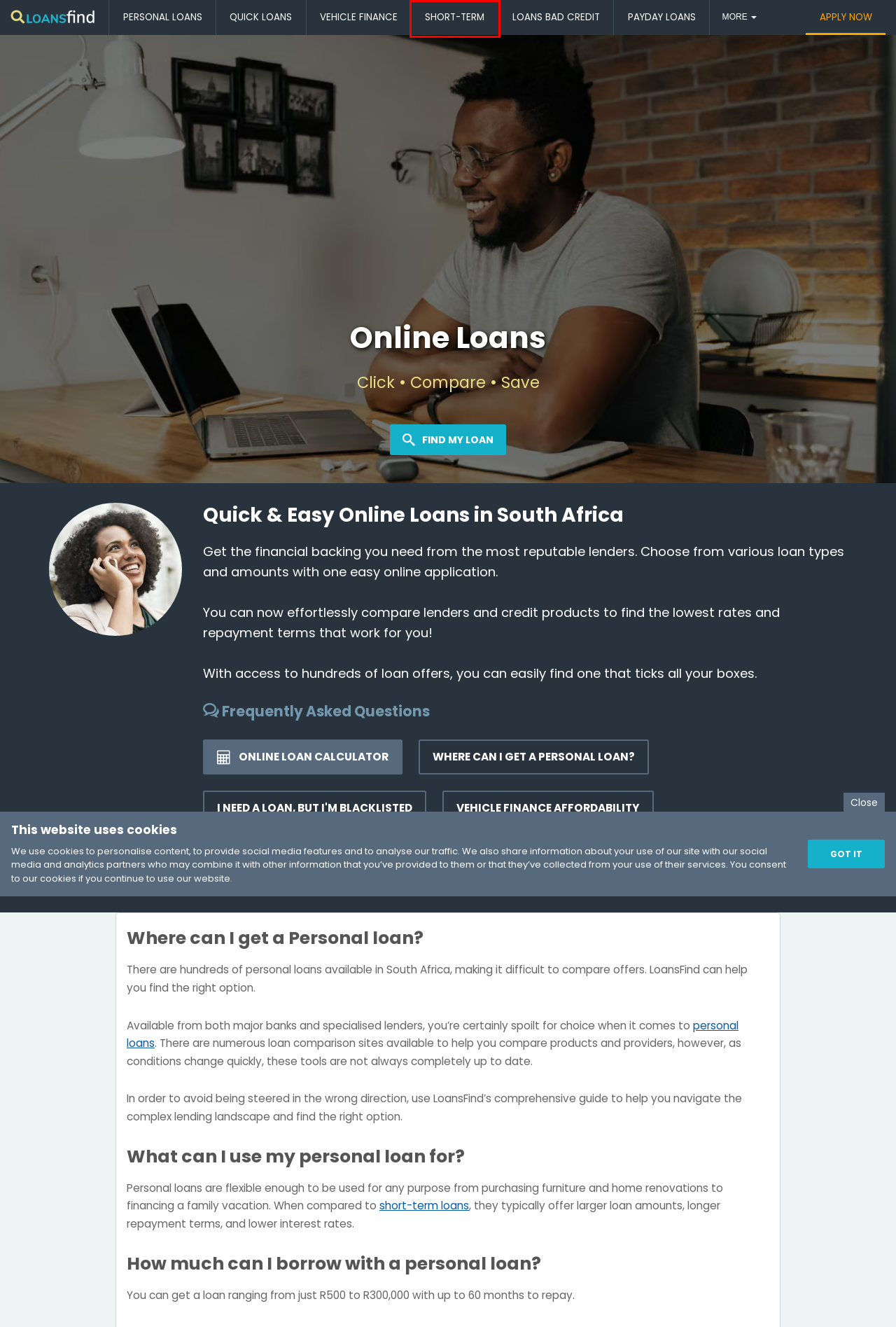Look at the screenshot of a webpage that includes a red bounding box around a UI element. Select the most appropriate webpage description that matches the page seen after clicking the highlighted element. Here are the candidates:
A. FNB Vehicle Finance – Up to R200,000 Car Finance Online
B. Loan Application | Simple Online Form - Apply for a Loan in 5 min
C. Quick Loans | No Credit Check Loans Online - Fast Approval
D. Payday Loans up to R8k | No Credit Check - Same day Payout
E. Short-term Loans | No Credit Check - Same-day Payout Online
F. Personal Loans up to R350k | Quick Approval Online - Best Rate
G. Car Finance up to R500k | Repay over 60 months - No Deposit
H. Loans for Blacklisted People | Bad Credit Loans - South Africa

E